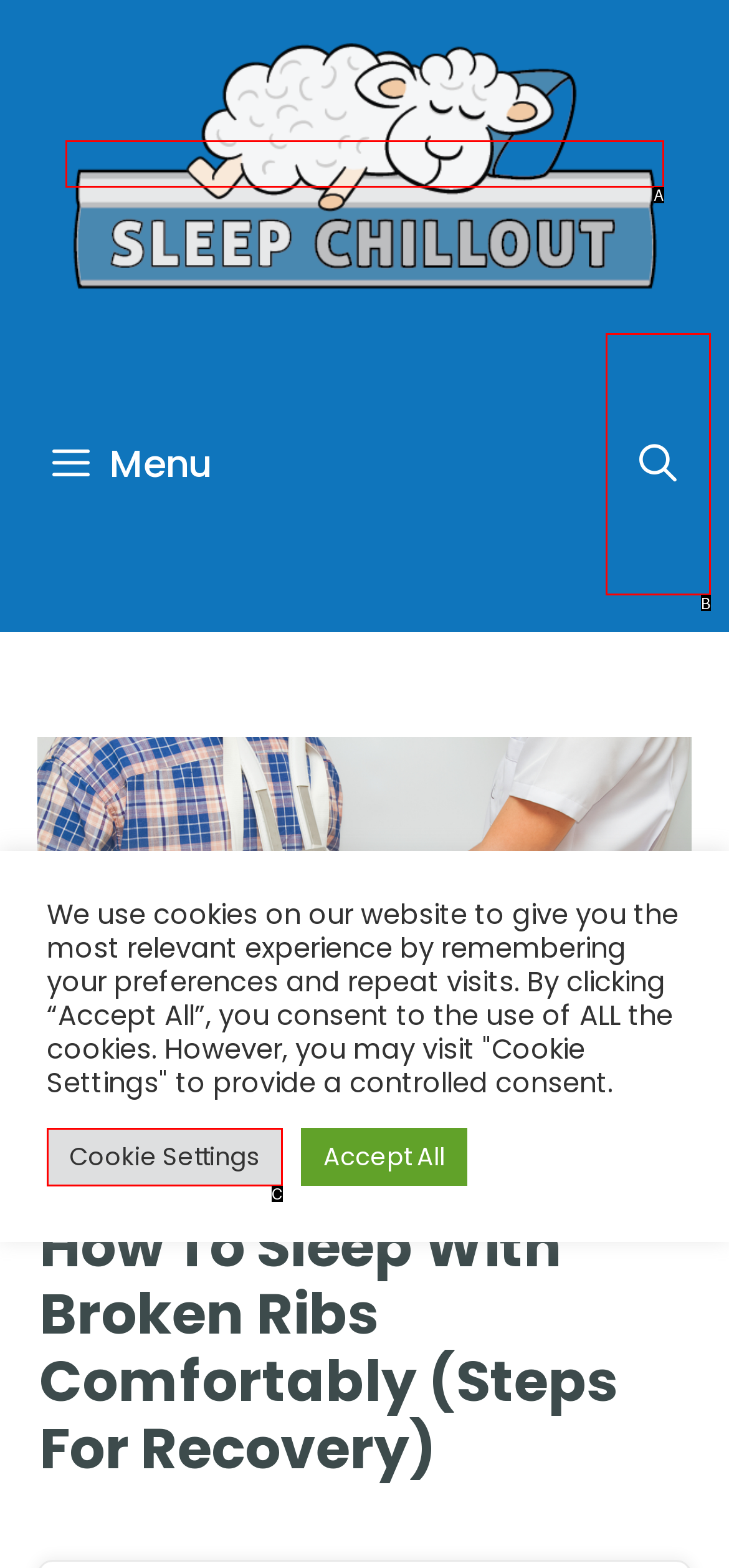Choose the HTML element that best fits the description: aria-label="Open Search Bar". Answer with the option's letter directly.

B